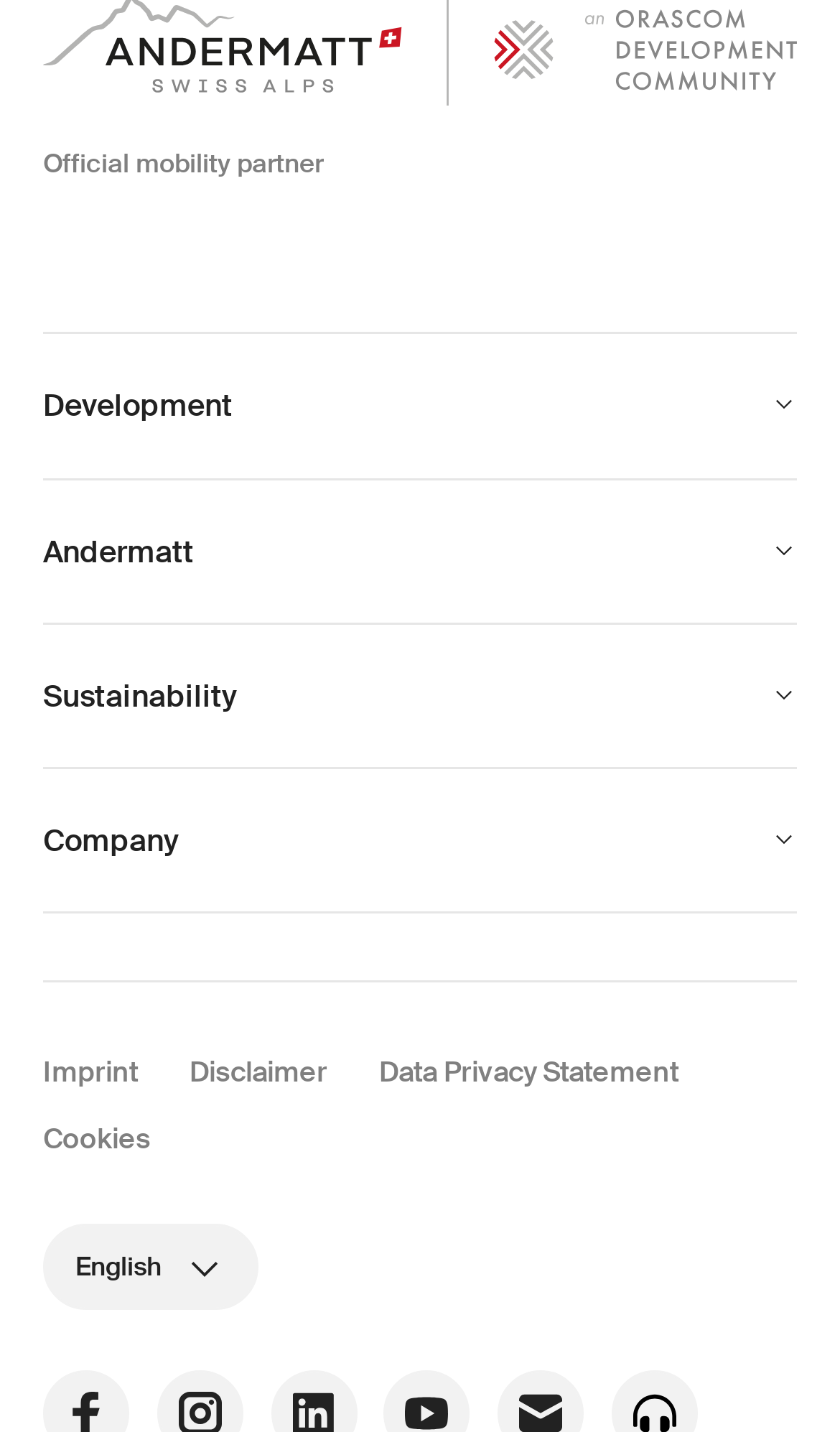Specify the bounding box coordinates of the area that needs to be clicked to achieve the following instruction: "View Data protection information".

[0.051, 0.731, 0.344, 0.765]